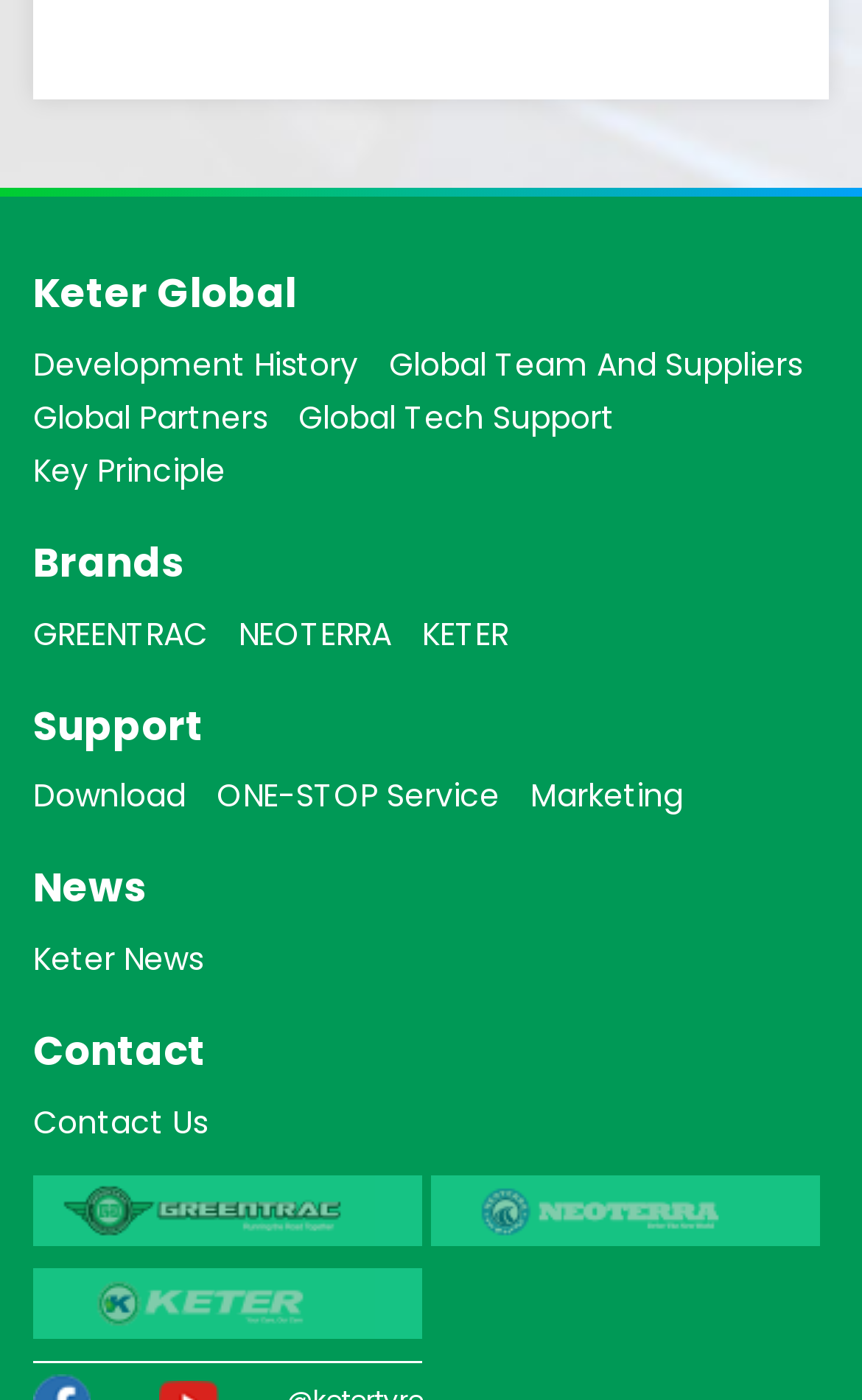Provide the bounding box coordinates of the UI element that matches the description: "Global tech Support".

[0.346, 0.282, 0.713, 0.32]